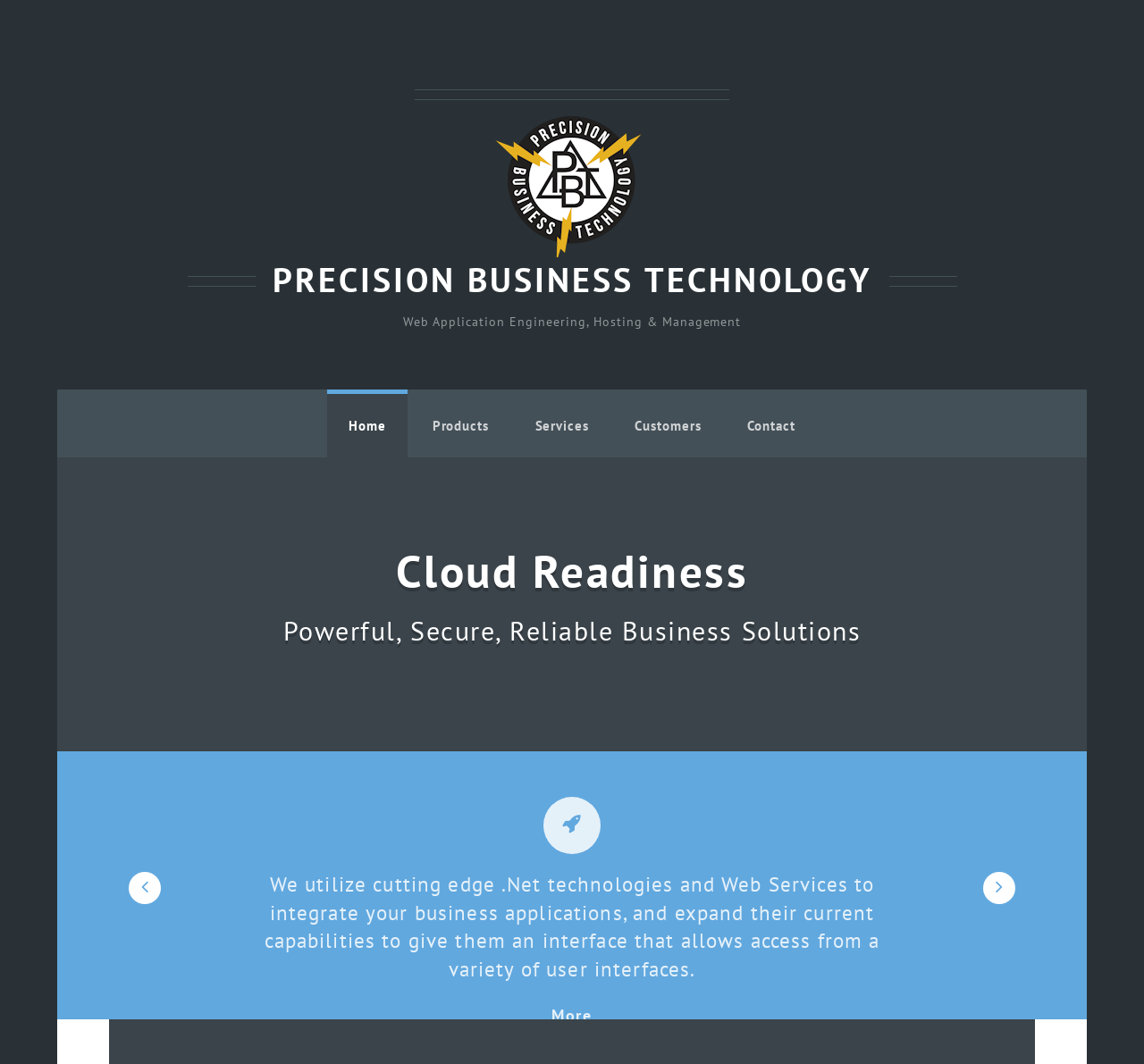What is the company name?
Please analyze the image and answer the question with as much detail as possible.

The company name is obtained from the root element 'Precison Business Technology, Inc.' and also from the heading 'PRECISION BUSINESS TECHNOLOGY'.